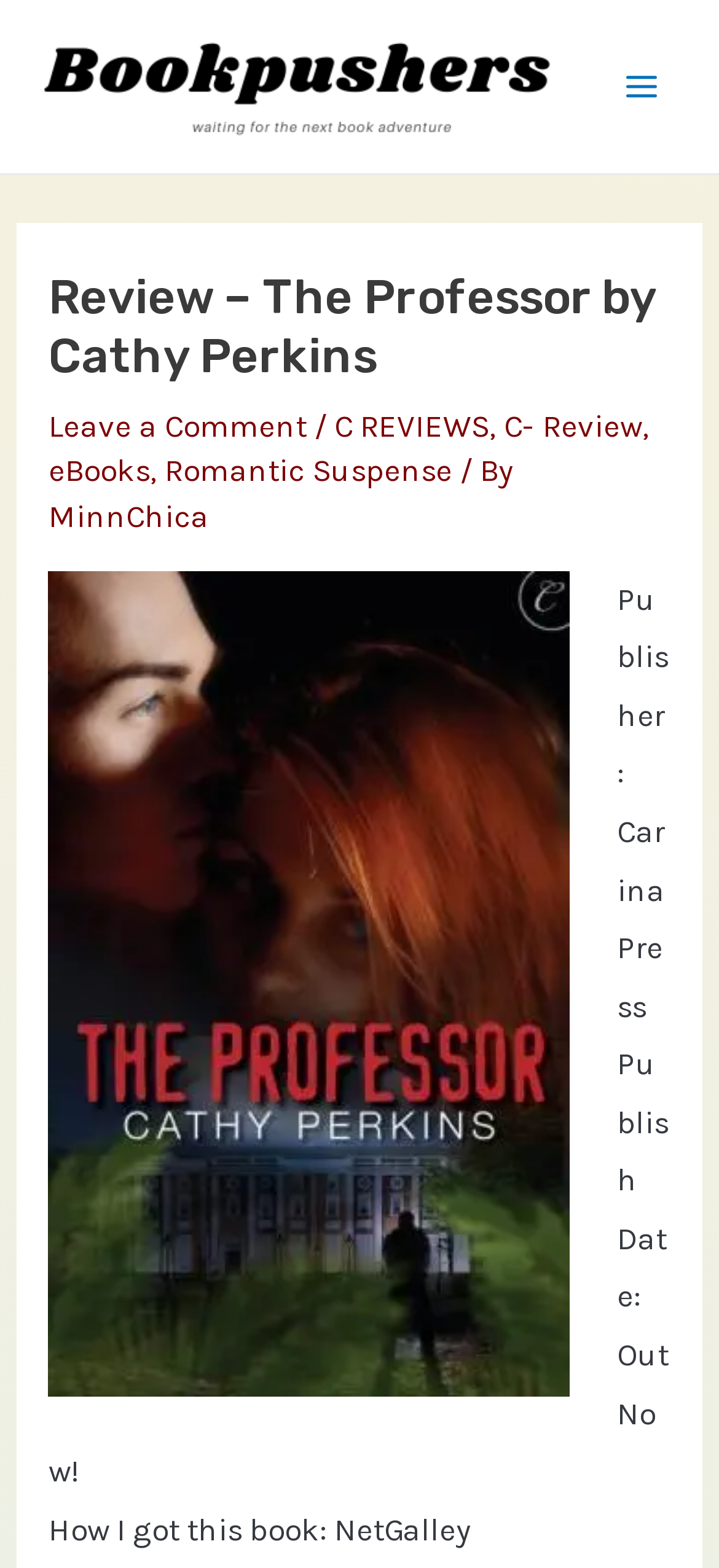Could you provide the bounding box coordinates for the portion of the screen to click to complete this instruction: "Visit The Bookpushers website"?

[0.051, 0.041, 0.782, 0.065]